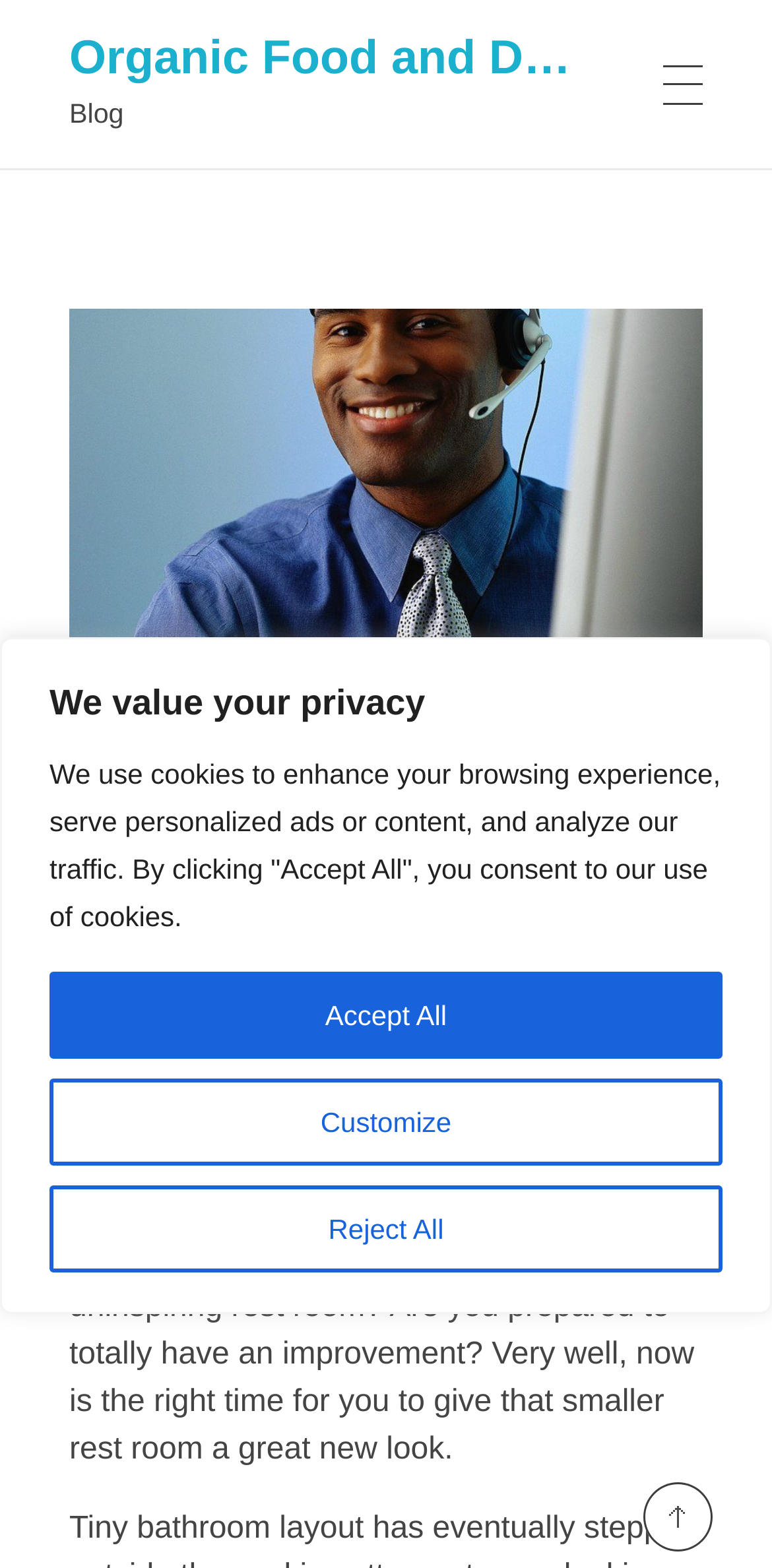Using the element description: "Organic Food and Drink", determine the bounding box coordinates for the specified UI element. The coordinates should be four float numbers between 0 and 1, [left, top, right, bottom].

[0.09, 0.02, 0.791, 0.054]